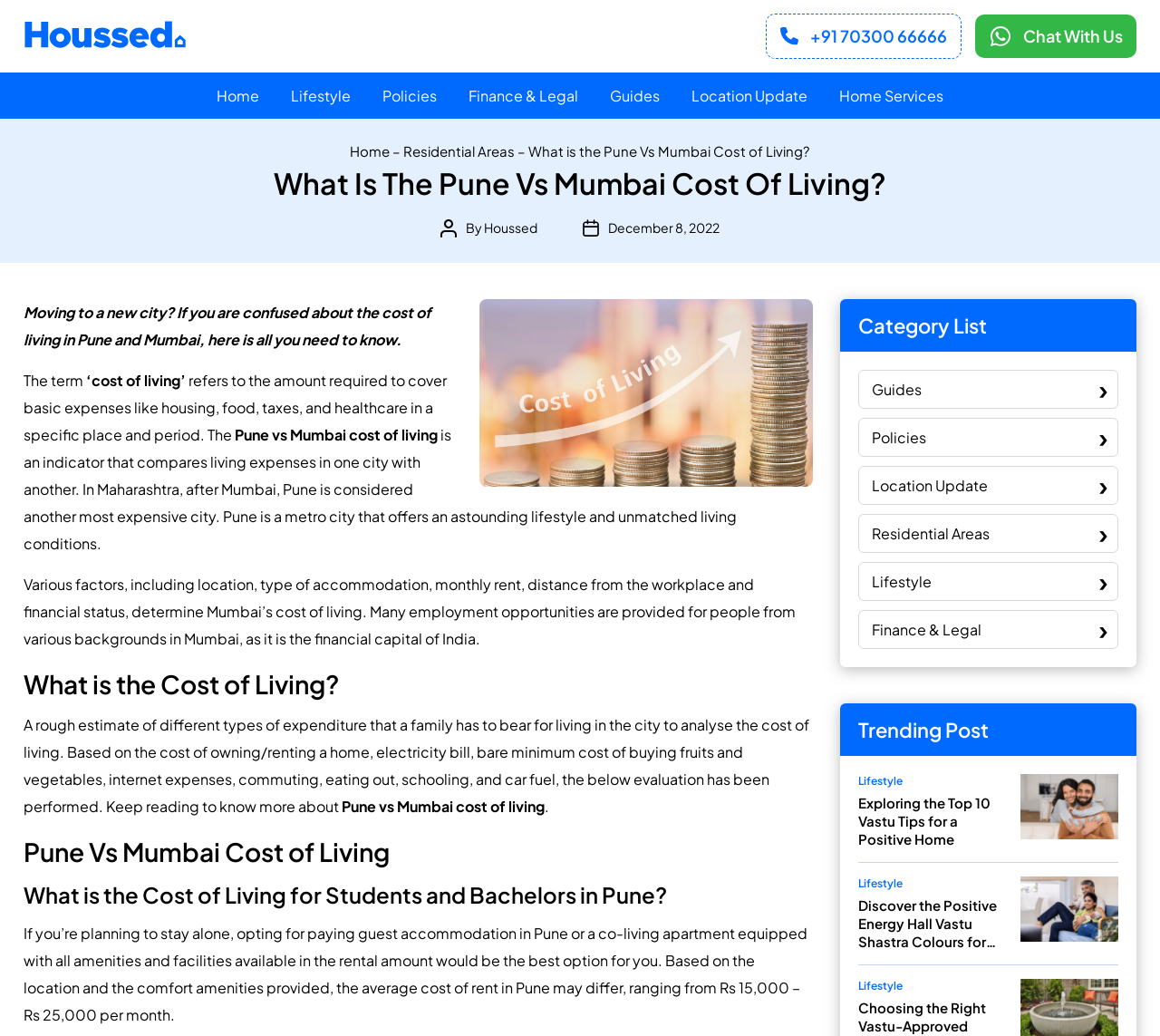Based on the image, please respond to the question with as much detail as possible:
What is the cost of living in Pune for students and bachelors?

The cost of living in Pune for students and bachelors is mentioned in the text as ranging from Rs 15,000 to Rs 25,000 per month, depending on the location and amenities provided.